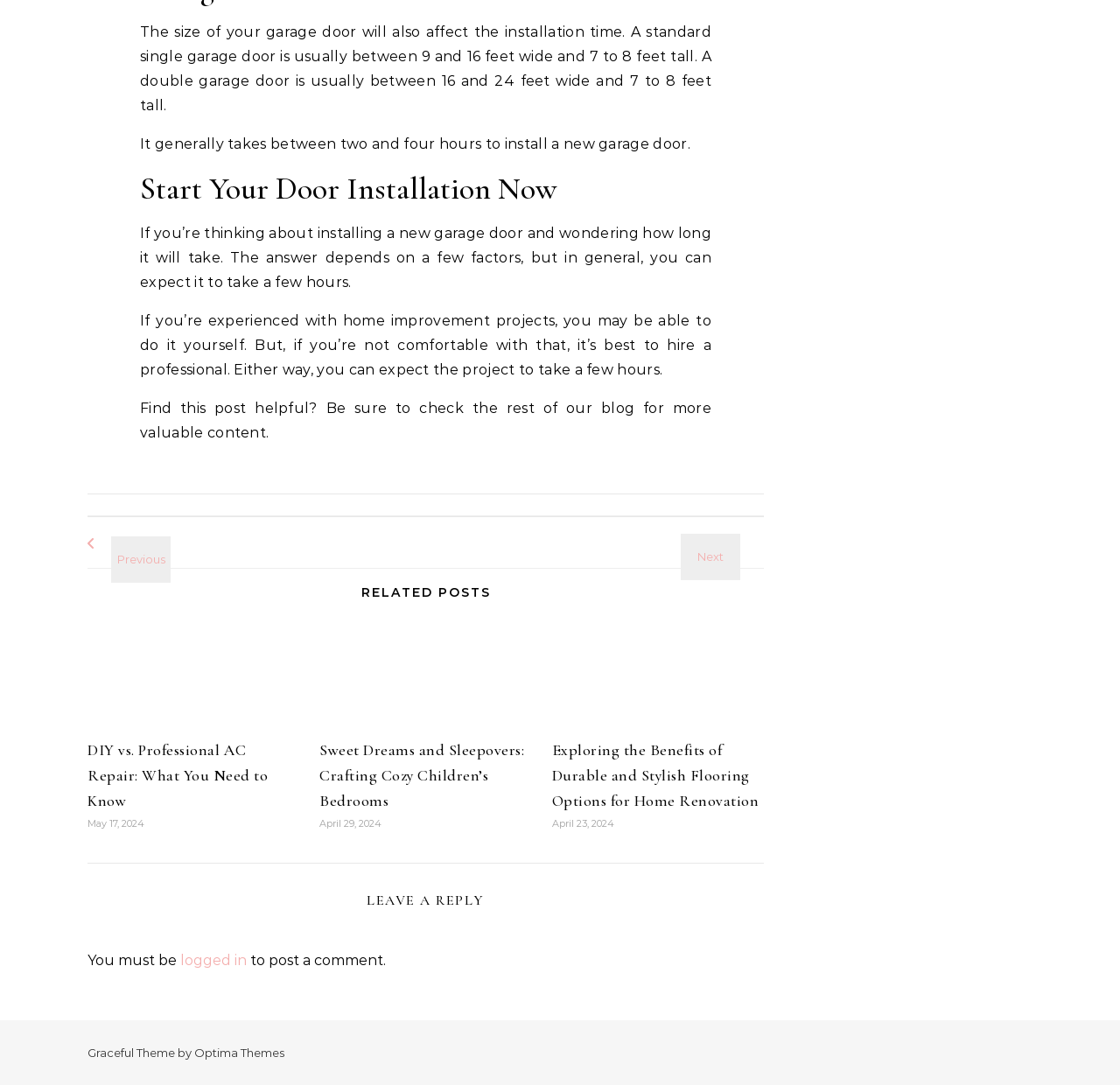How long does it take to install a new garage door?
Answer the question with as much detail as you can, using the image as a reference.

According to the webpage, the installation time of a new garage door depends on a few factors, but in general, it takes between two and four hours.